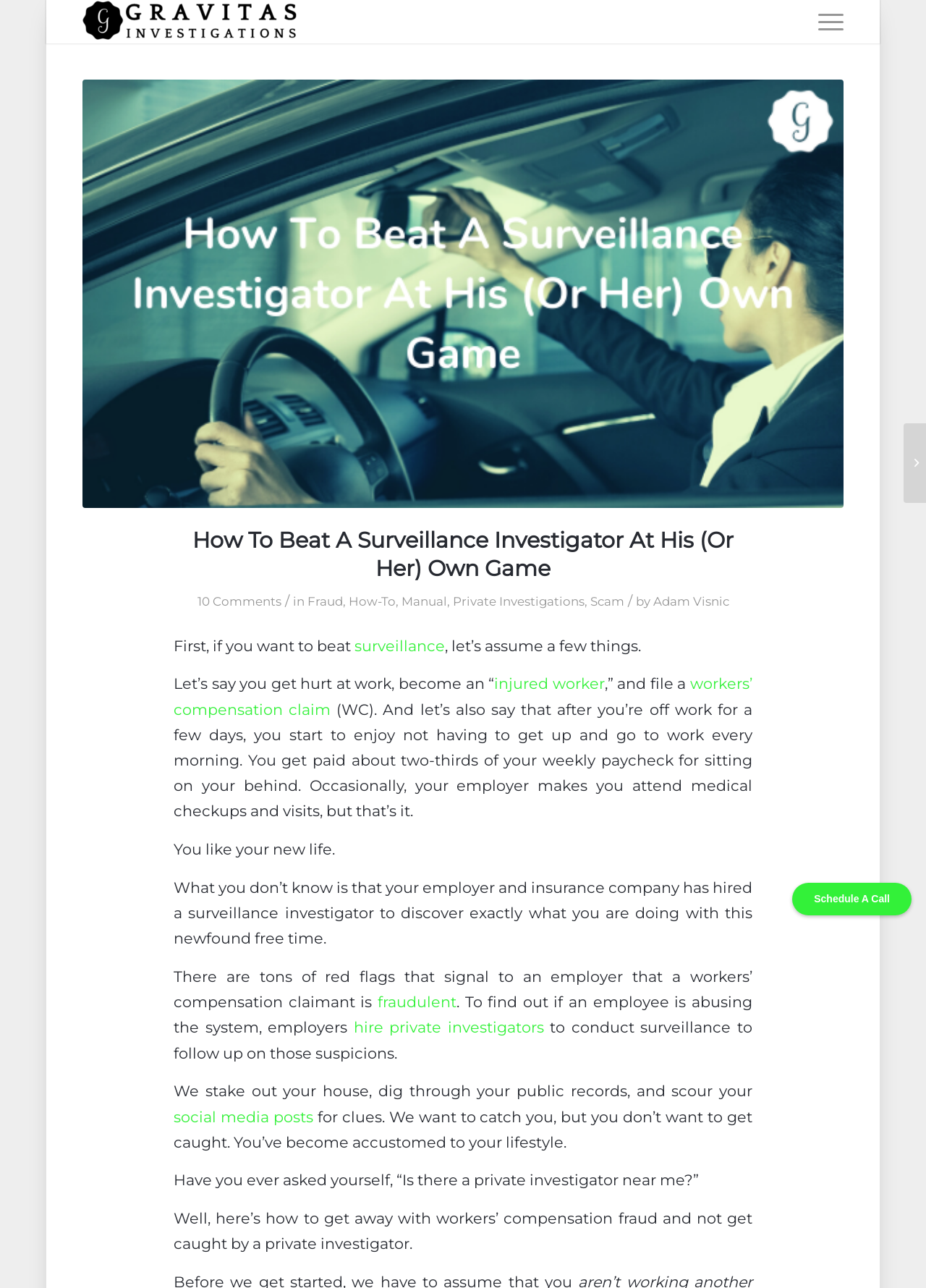Specify the bounding box coordinates of the area to click in order to follow the given instruction: "Subscribe to the newsletter."

None